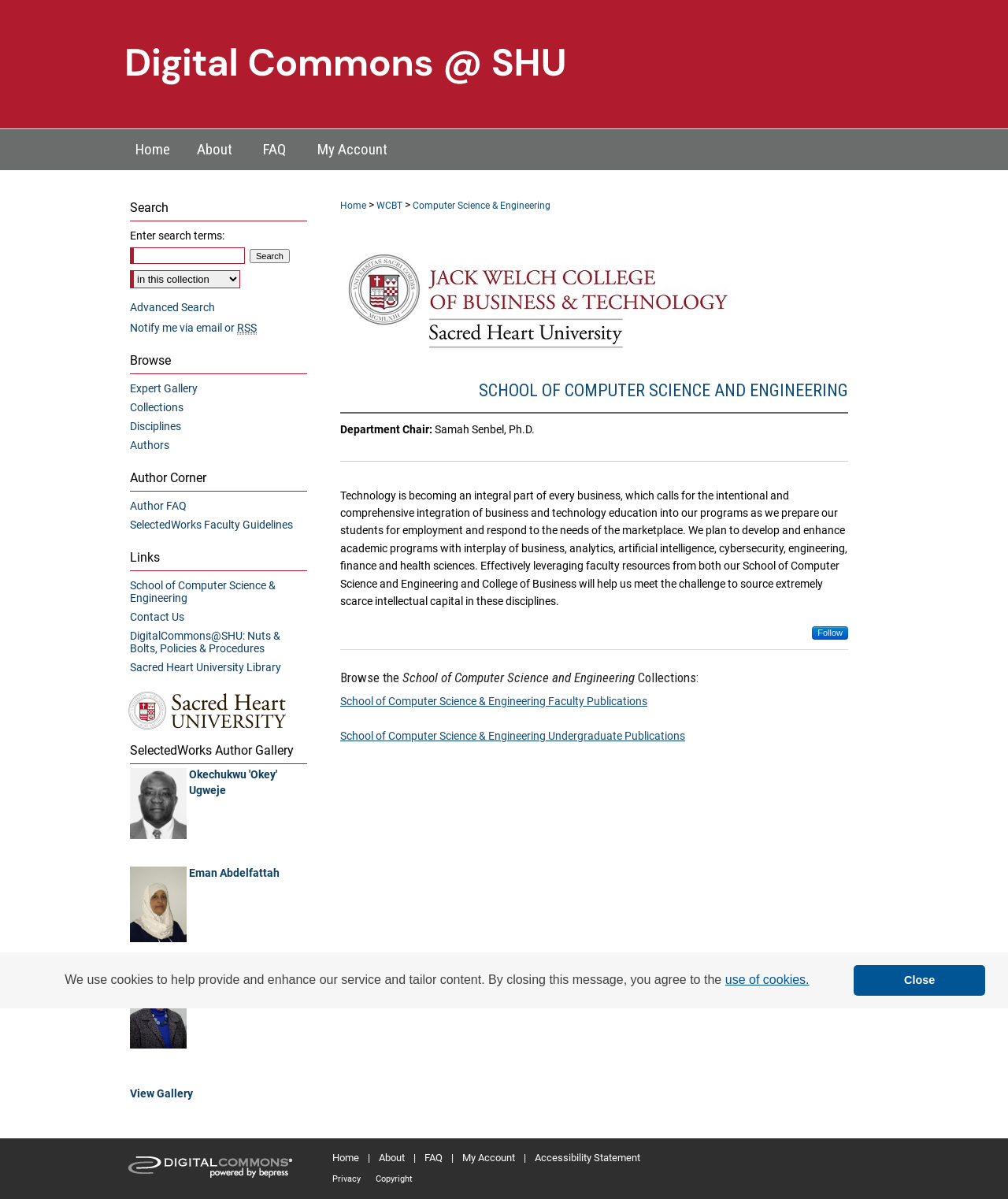Create an in-depth description of the webpage, covering main sections.

The webpage is the School of Computer Science and Engineering at Sacred Heart University Research, which is part of DigitalCommons@SHU. At the top right corner, there is a menu link and a DigitalCommons@SHU logo. Below the logo, there is a main navigation menu with links to Home, About, FAQ, and My Account.

The main content area is divided into two sections. On the left side, there is a search box with a label "Enter search terms:" and a button to search. Below the search box, there are links to Advanced Search, Notify me via email or RSS, Expert Gallery, Collections, Disciplines, Authors, and Author Corner. There are also links to School of Computer Science & Engineering, Contact Us, DigitalCommons@SHU: Nuts & Bolts, Policies & Procedures, and Sacred Heart University Library.

On the right side, there is a heading "SCHOOL OF COMPUTER SCIENCE AND ENGINEERING" followed by a paragraph of text describing the school's mission. Below the paragraph, there is a section "Browse the School of Computer Science and Engineering Collections:" with links to School of Computer Science & Engineering Faculty Publications and School of Computer Science & Engineering Undergraduate Publications.

Further down the page, there is a section "SelectedWorks Author Gallery" with profiles of authors, including Okechukwu 'Okey' Ugweje, Eman Abdelfattah, and Frances Grodzinsky. Each profile has a link to visit the author's profile and an image. There are also horizontal separator lines between the profiles.

At the bottom of the page, there are links to View Gallery, Elsevier - Digital Commons, and Home, as well as a copyright statement.